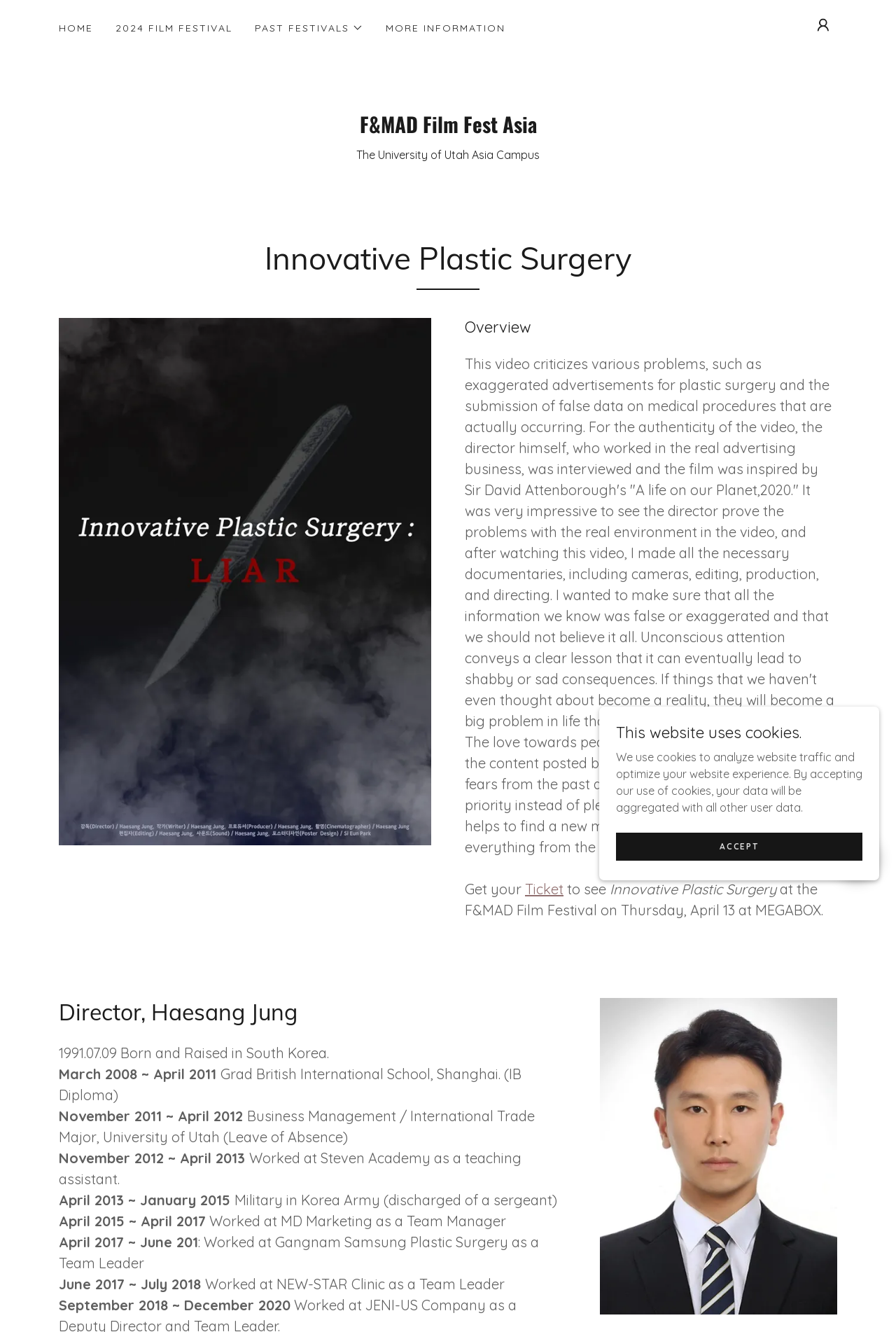Using the webpage screenshot, find the UI element described by Past Festivals. Provide the bounding box coordinates in the format (top-left x, top-left y, bottom-right x, bottom-right y), ensuring all values are floating point numbers between 0 and 1.

[0.284, 0.015, 0.406, 0.027]